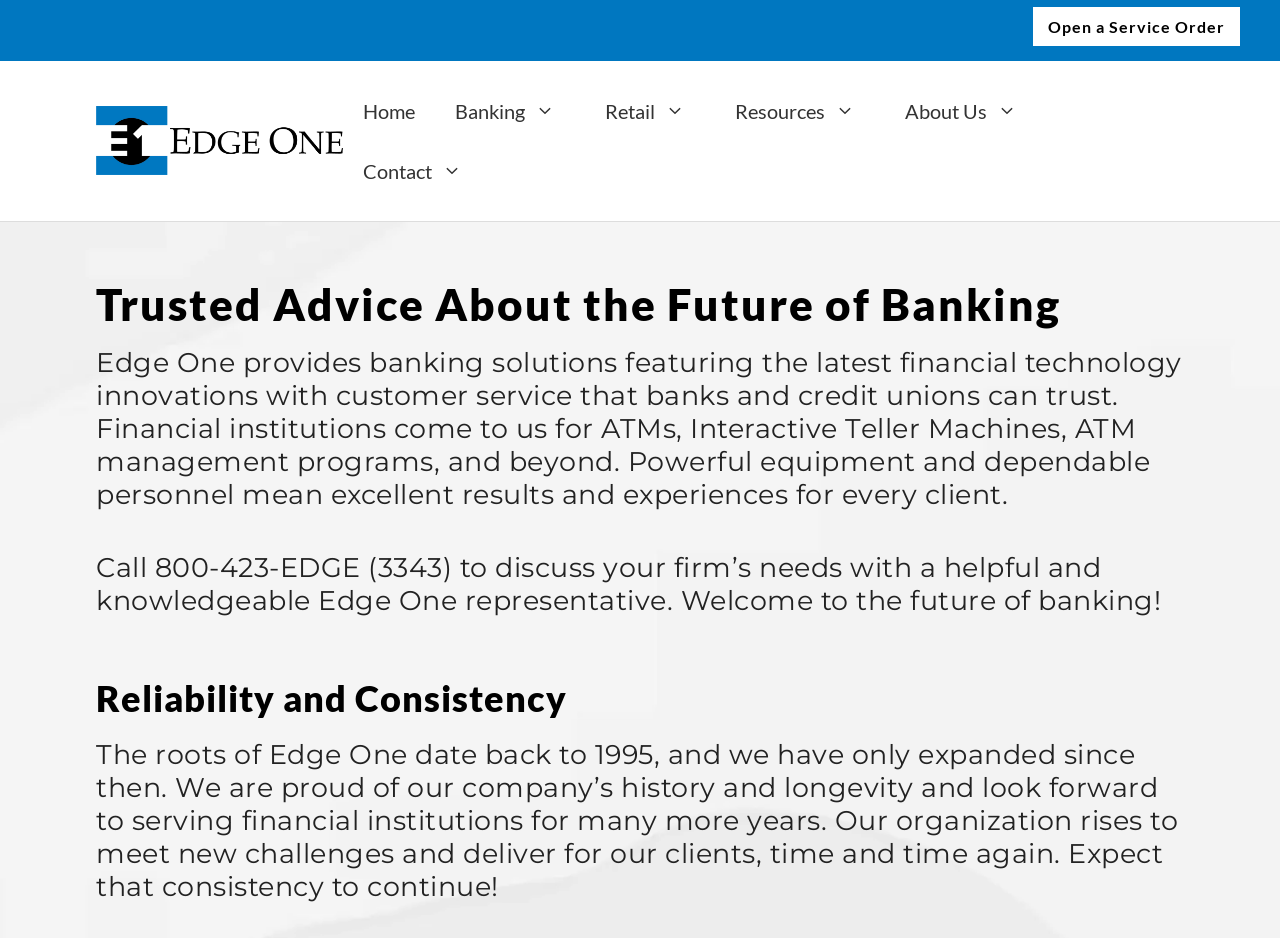Provide a short answer to the following question with just one word or phrase: What is the purpose of Edge One?

Provide banking solutions